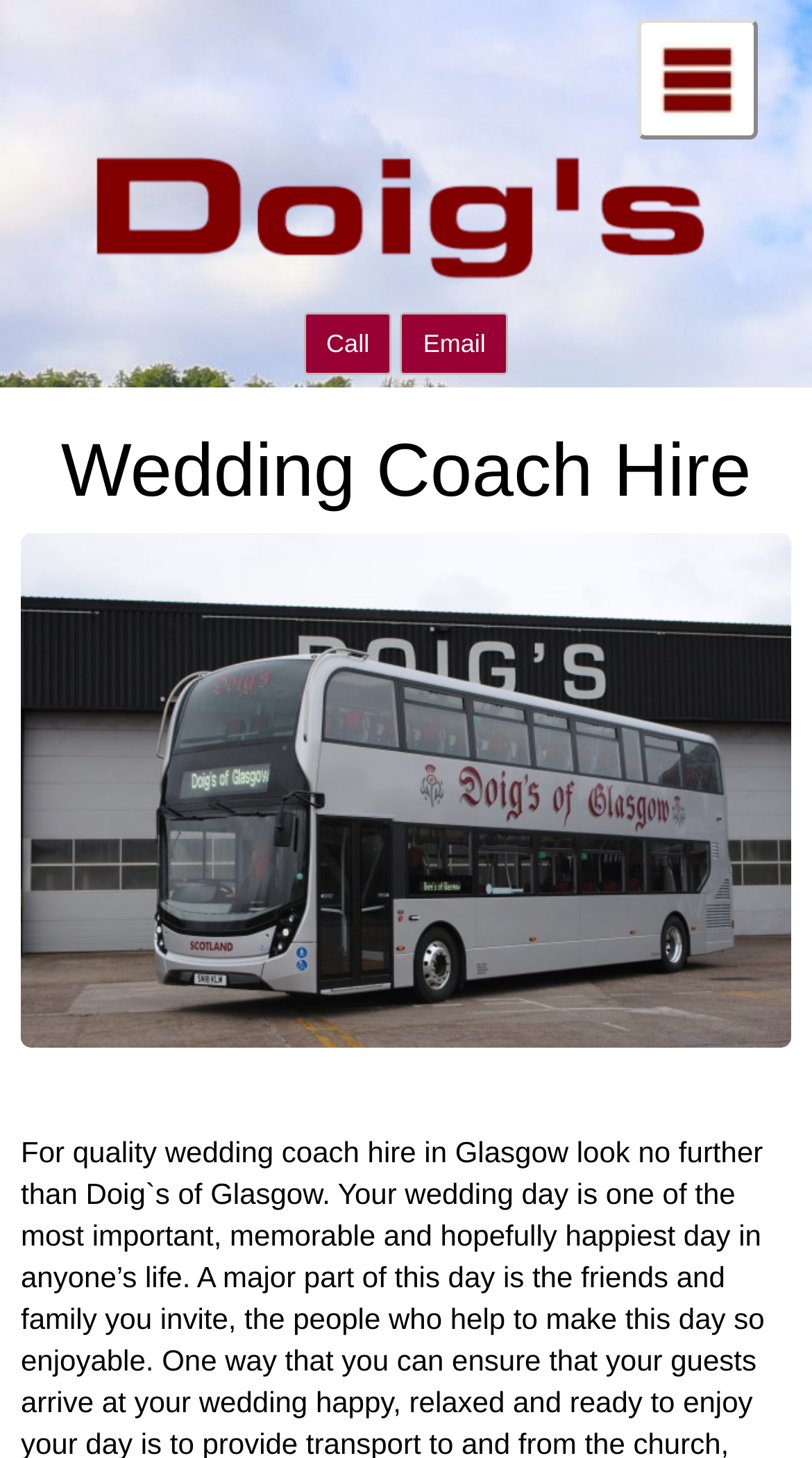How many contact methods are provided?
Examine the image and give a concise answer in one word or a short phrase.

Two